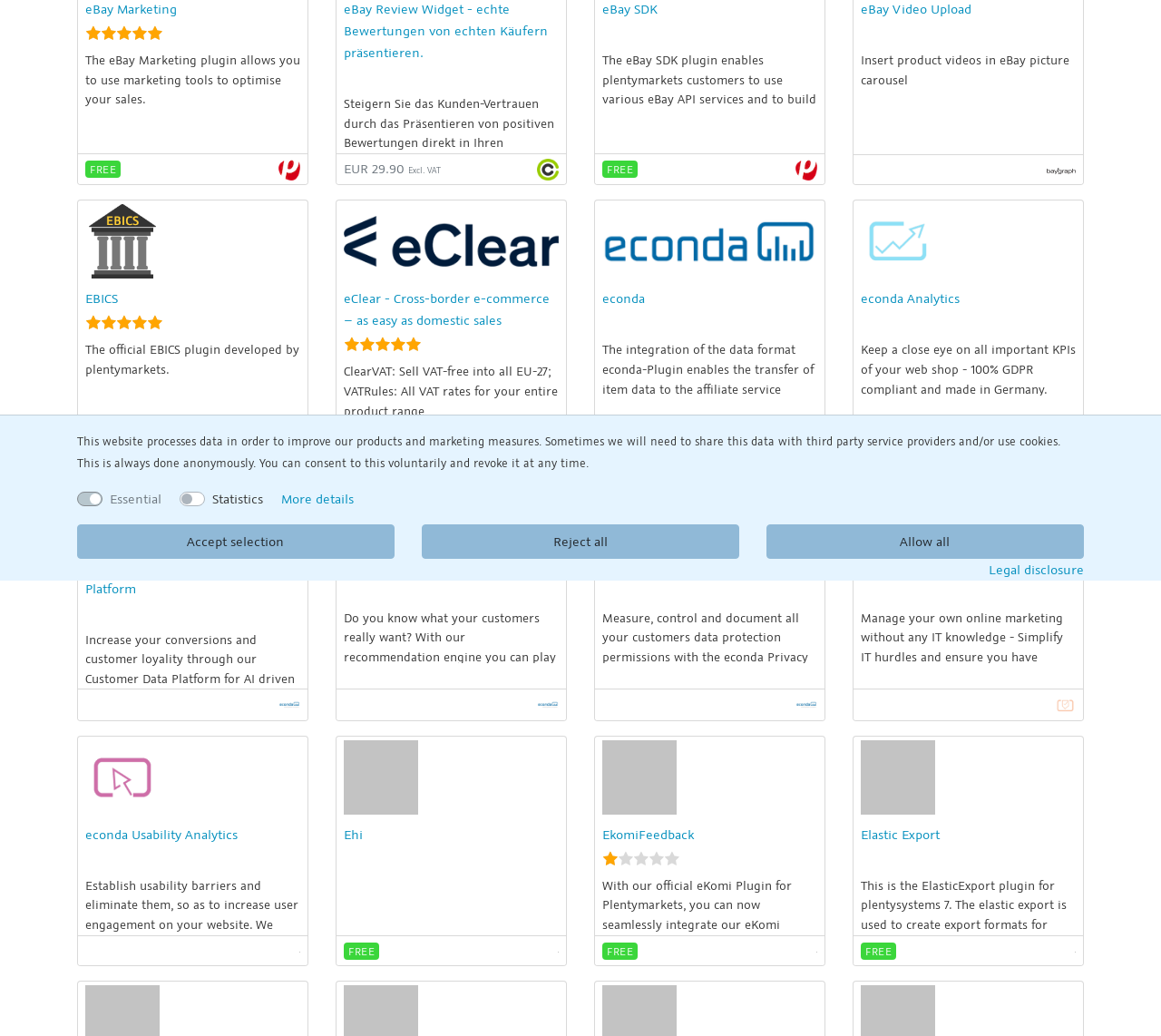Identify the bounding box of the UI component described as: "alt="econda Audience Relationship Platform"".

[0.073, 0.482, 0.138, 0.498]